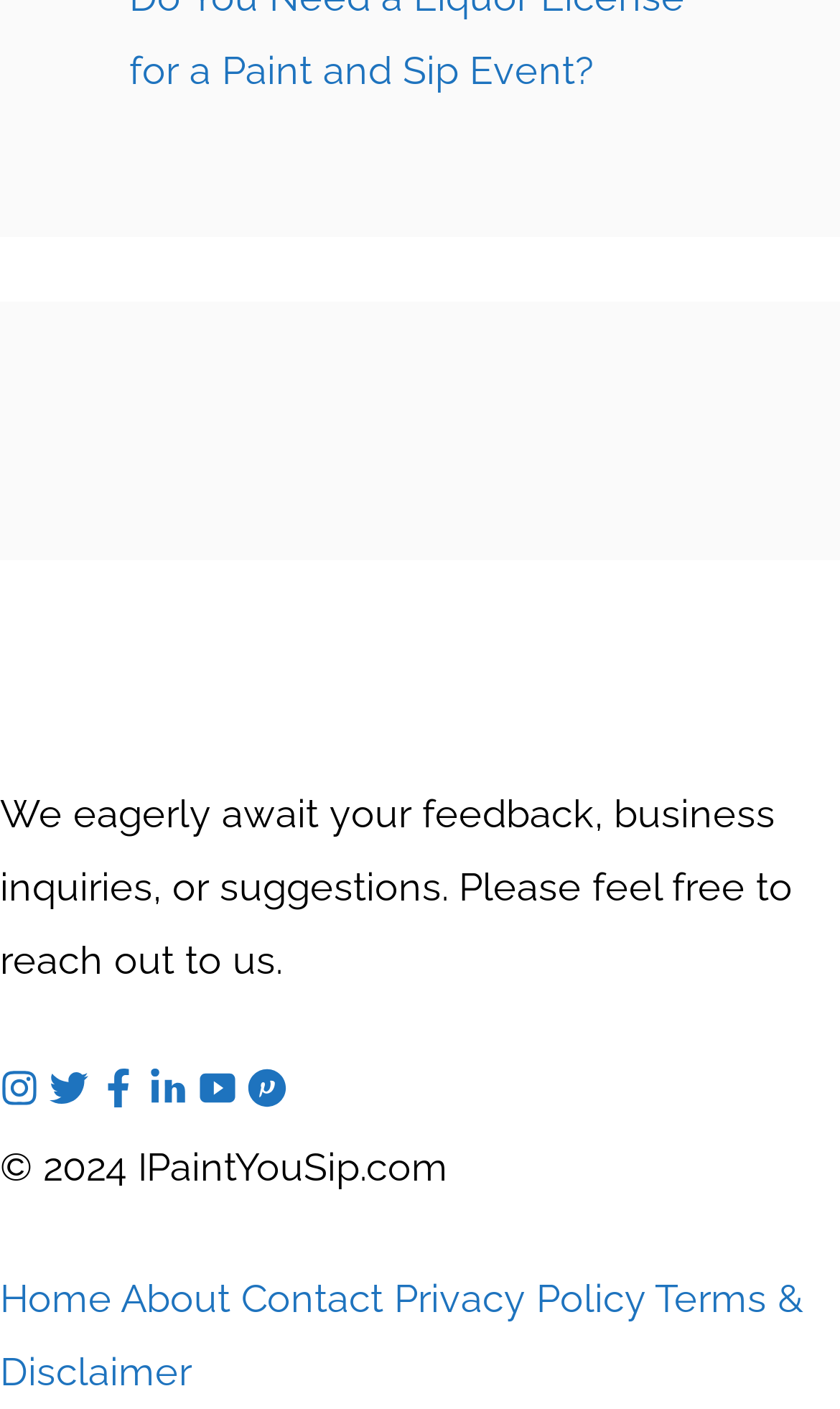Please find the bounding box coordinates for the clickable element needed to perform this instruction: "Click on tag 'affordable housing'".

None